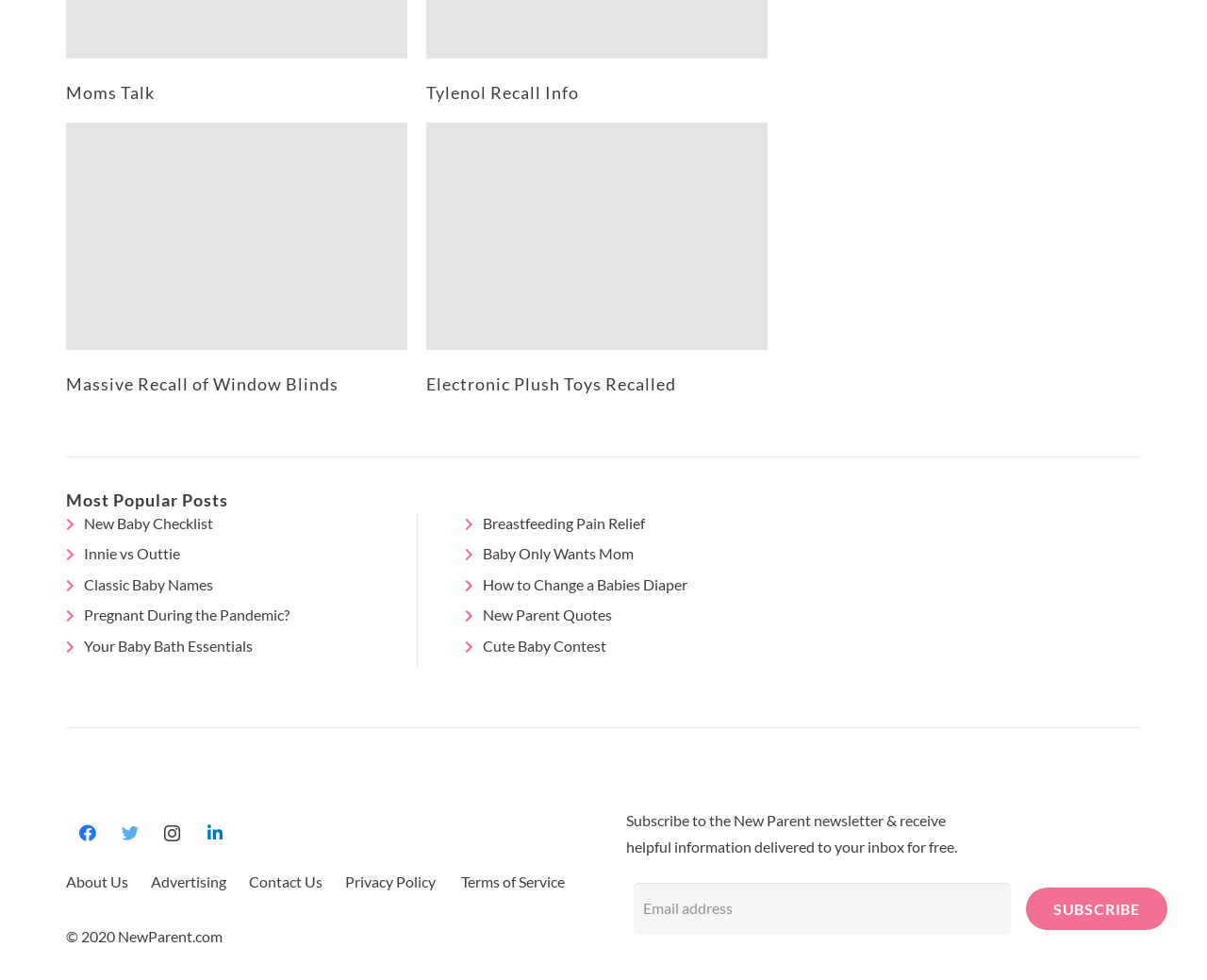Find the coordinates for the bounding box of the element with this description: "New Baby Checklist".

[0.07, 0.524, 0.177, 0.542]